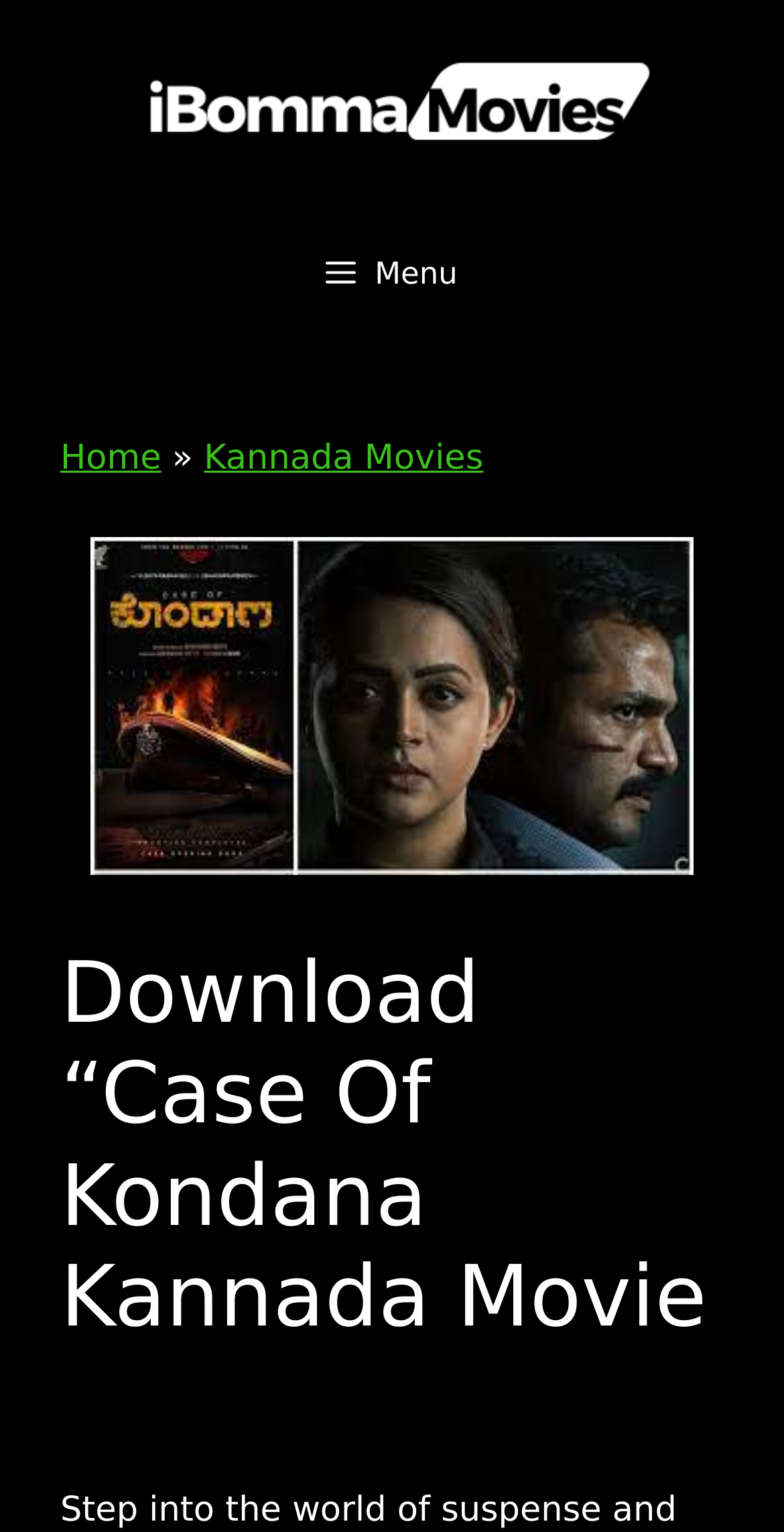Mark the bounding box of the element that matches the following description: "parent_node: Bitte besuchen Sie/Please visit:".

None